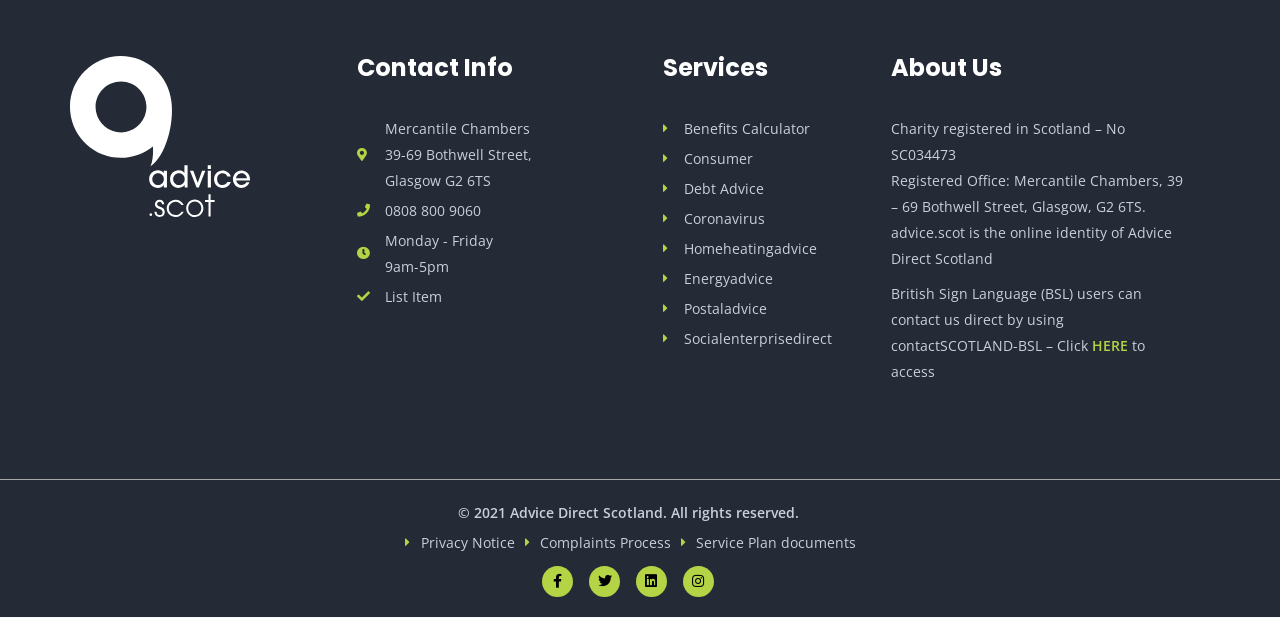Identify the bounding box for the UI element that is described as follows: "0808 800 9060".

[0.279, 0.32, 0.428, 0.362]